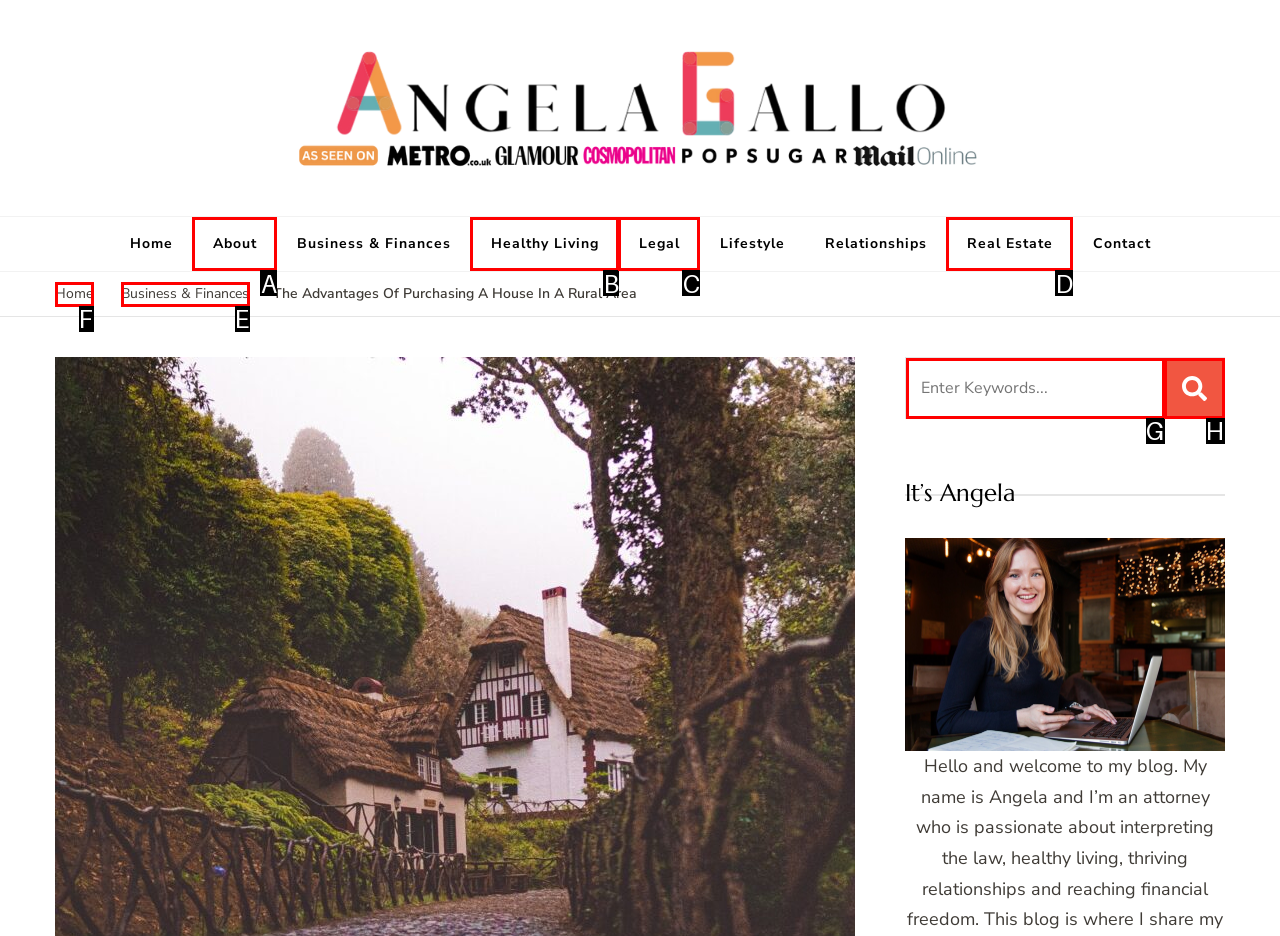Identify the letter of the UI element I need to click to carry out the following instruction: go to home page

F